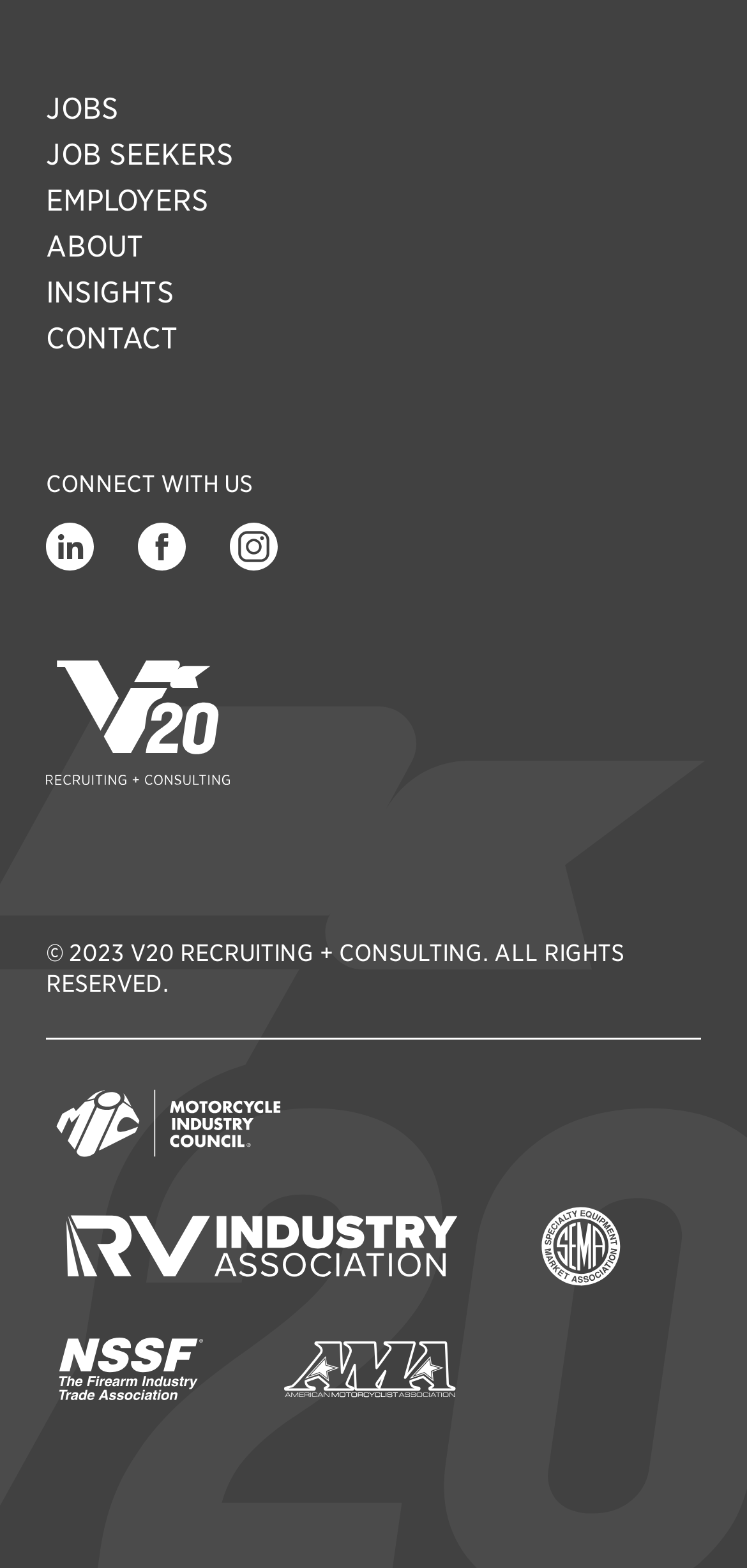Find the bounding box coordinates of the element you need to click on to perform this action: 'Check out American Motorcyclist Association'. The coordinates should be represented by four float values between 0 and 1, in the format [left, top, right, bottom].

[0.366, 0.844, 0.624, 0.903]